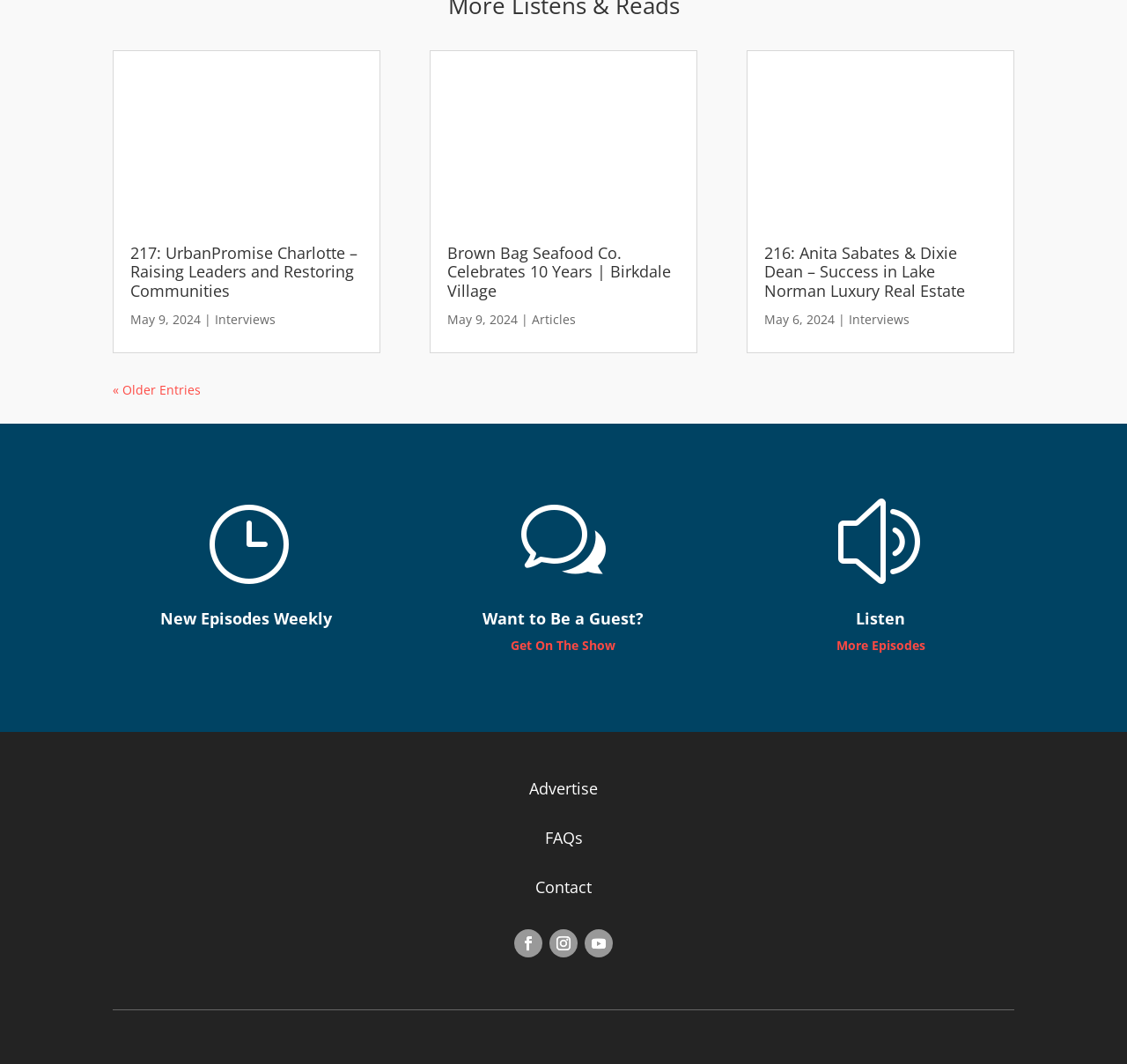How many articles are on this page?
Ensure your answer is thorough and detailed.

I counted the number of article elements on the webpage, which are [346], [347], and [348]. Each of these elements contains a heading, image, and links, indicating that they are separate articles.